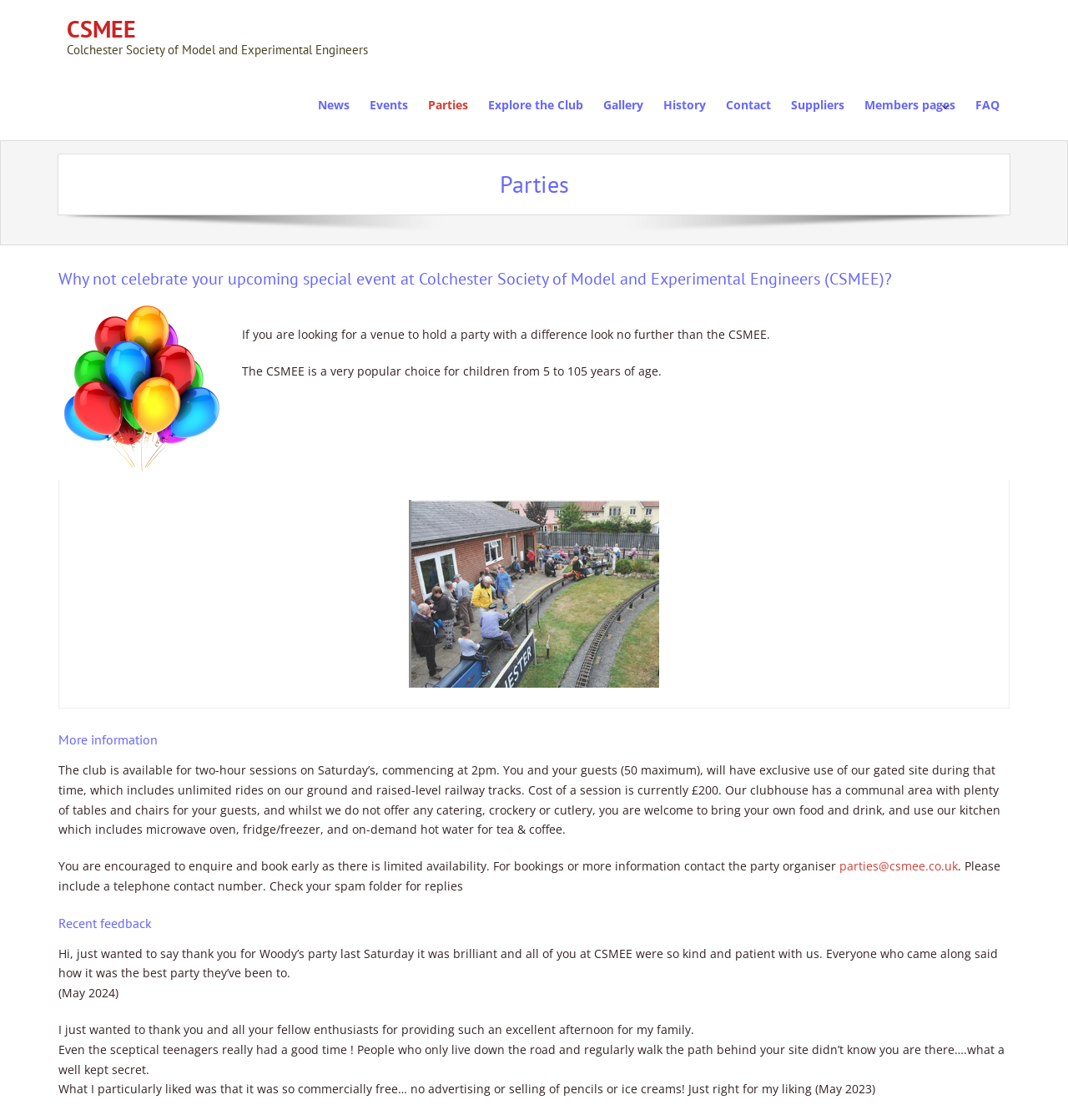What is the cost of a two-hour party session?
Please respond to the question with a detailed and thorough explanation.

The cost of a two-hour party session can be found in the text, 'Cost of a session is currently £200.' which indicates that the cost is £200.